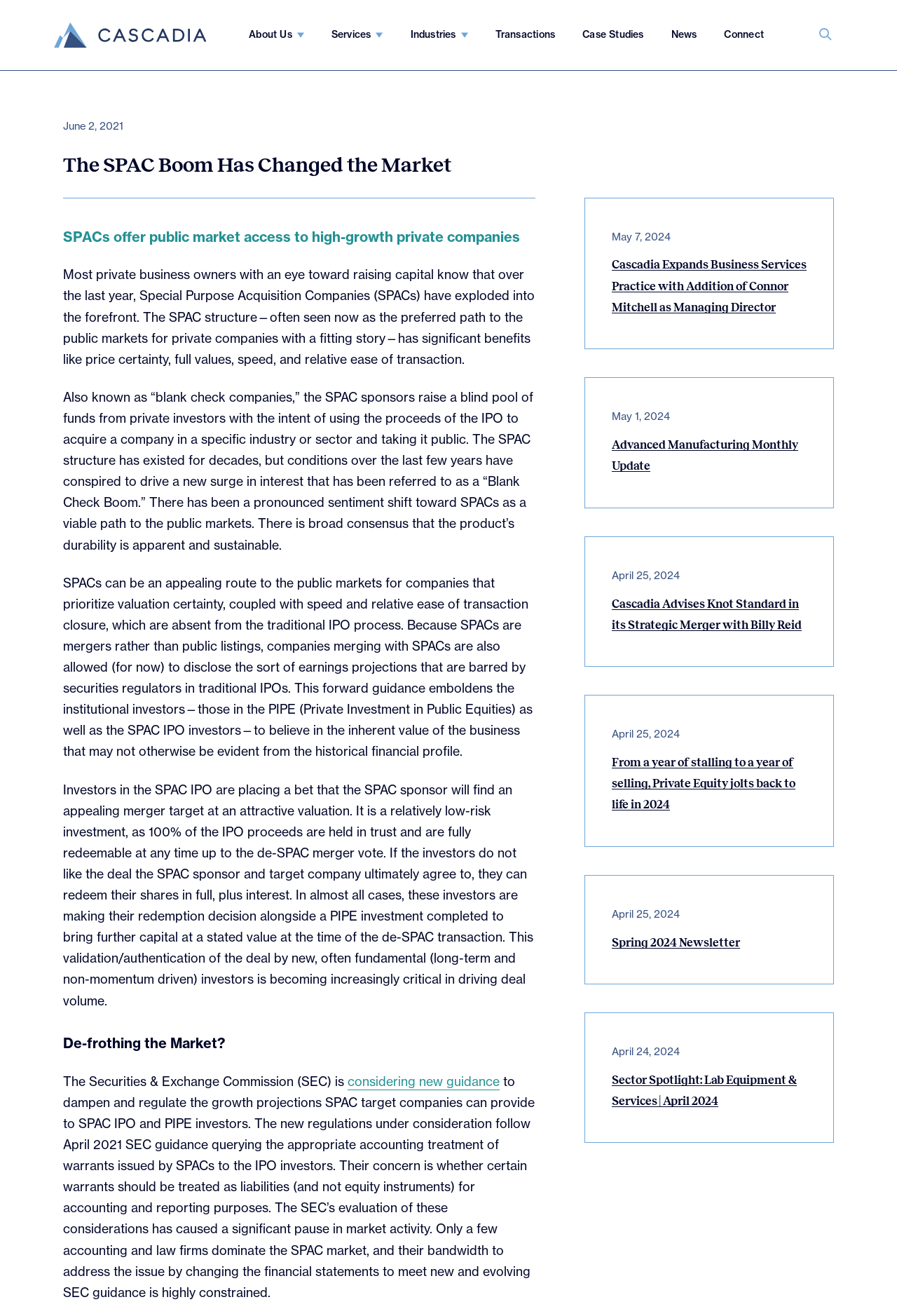Using the details from the image, please elaborate on the following question: What is the date of the news article 'May 7, 2024 Cascadia Expands Business Services Practice with Addition of Connor Mitchell as Managing Director'?

I looked at the link element with the text 'May 7, 2024 Cascadia Expands Business Services Practice with Addition of Connor Mitchell as Managing Director' and found the date 'May 7, 2024'.